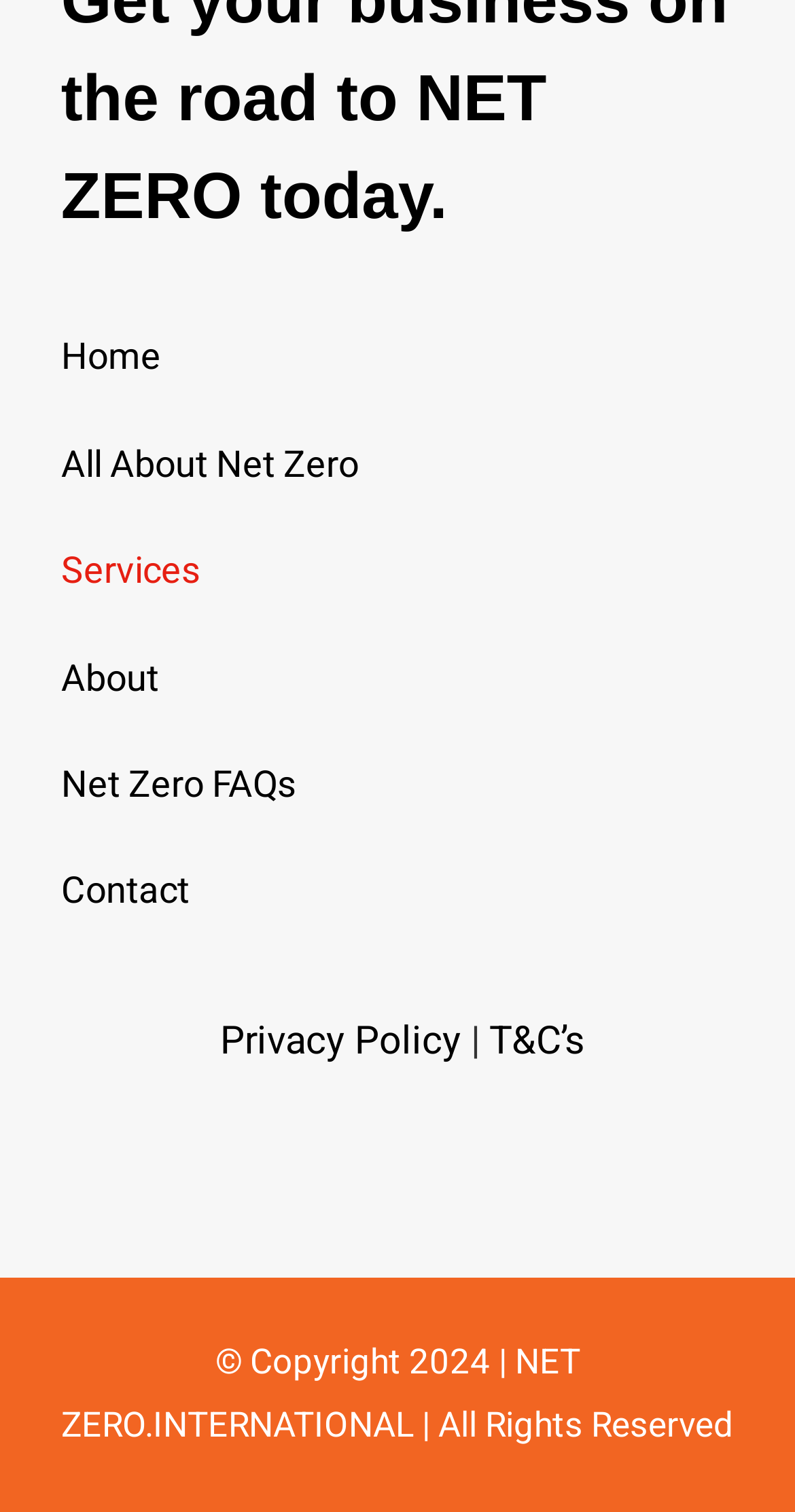Can you specify the bounding box coordinates of the area that needs to be clicked to fulfill the following instruction: "go to home page"?

[0.077, 0.216, 0.466, 0.26]